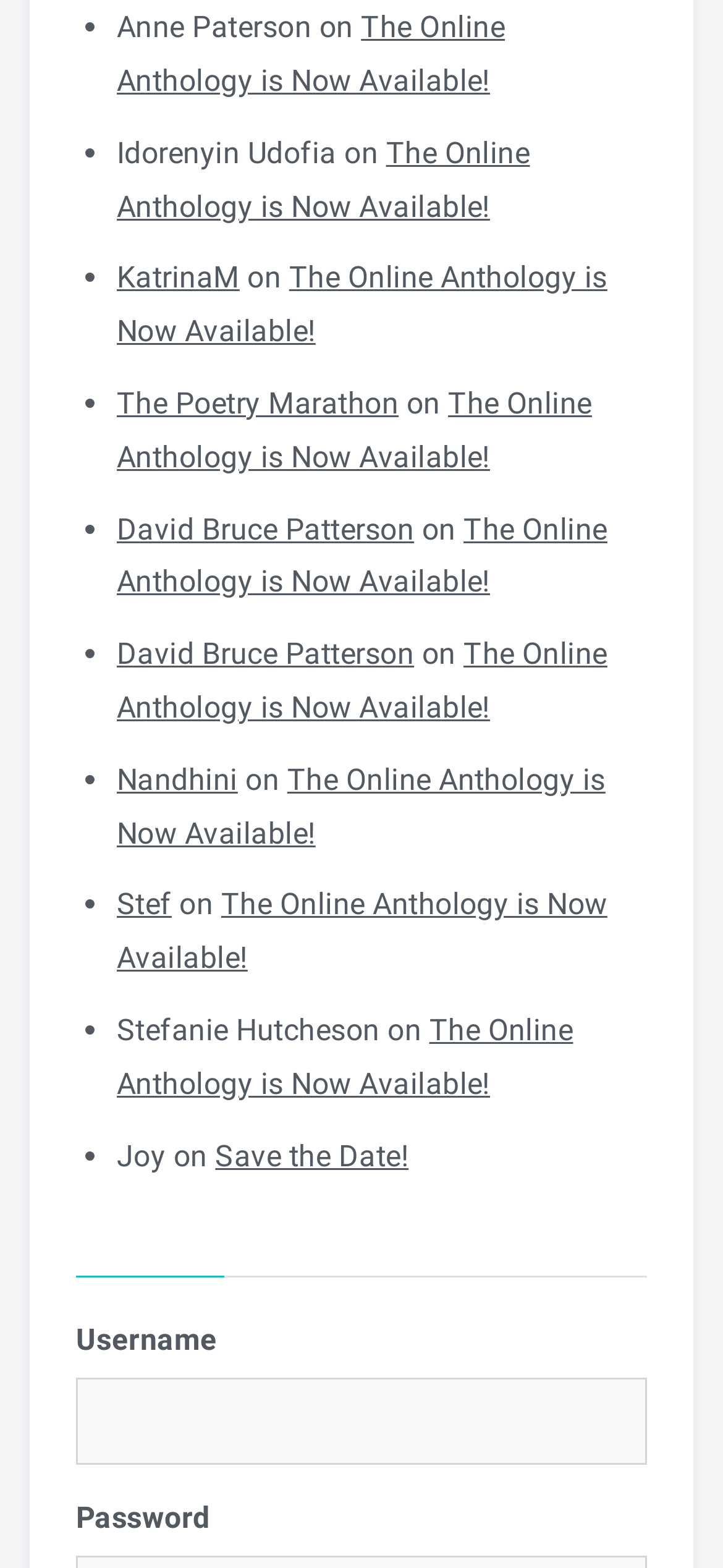Answer the question below in one word or phrase:
What is the purpose of the textbox on this page?

To enter username